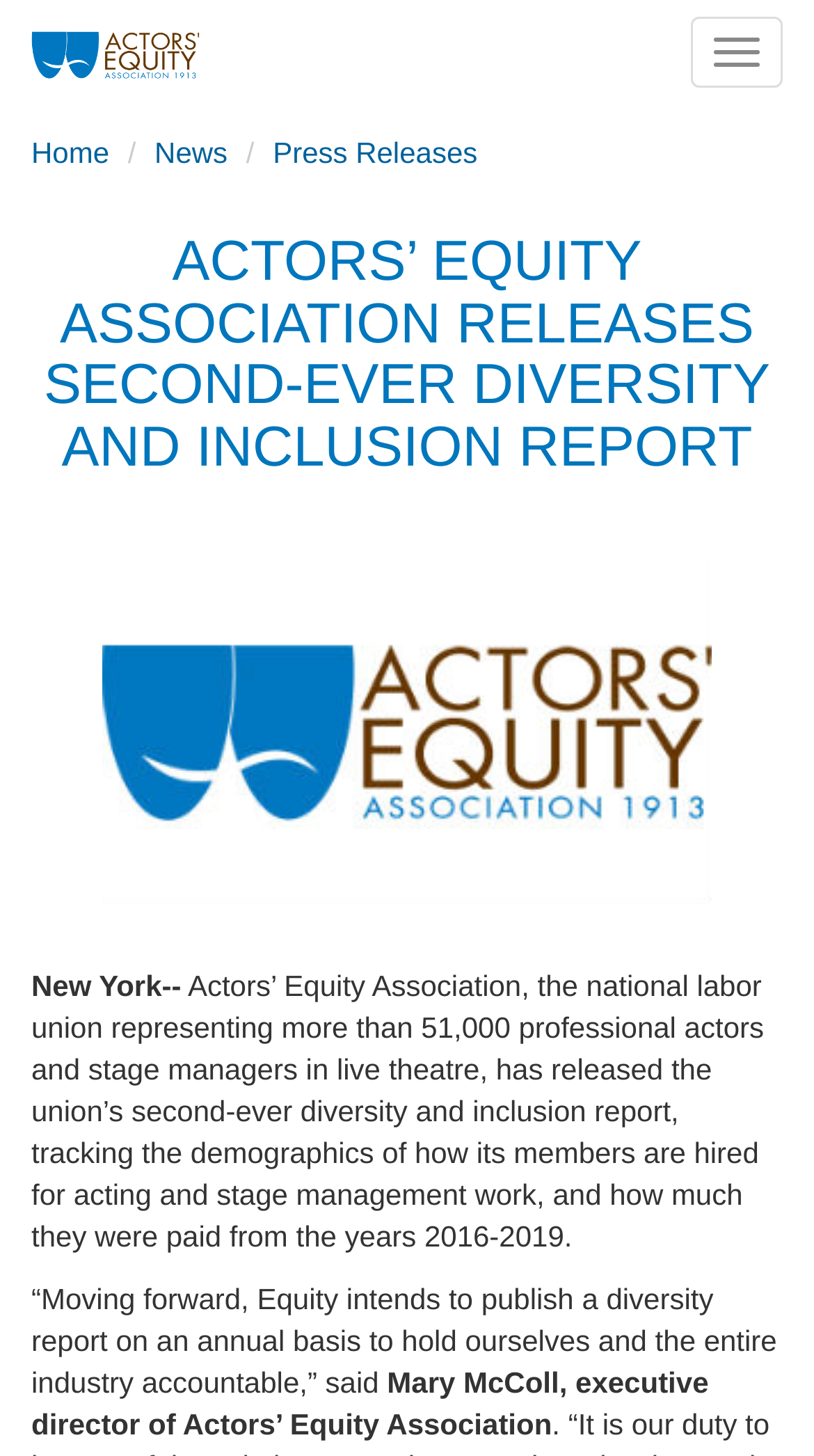Please provide a brief answer to the question using only one word or phrase: 
What years are covered in the diversity and inclusion report?

2016-2019